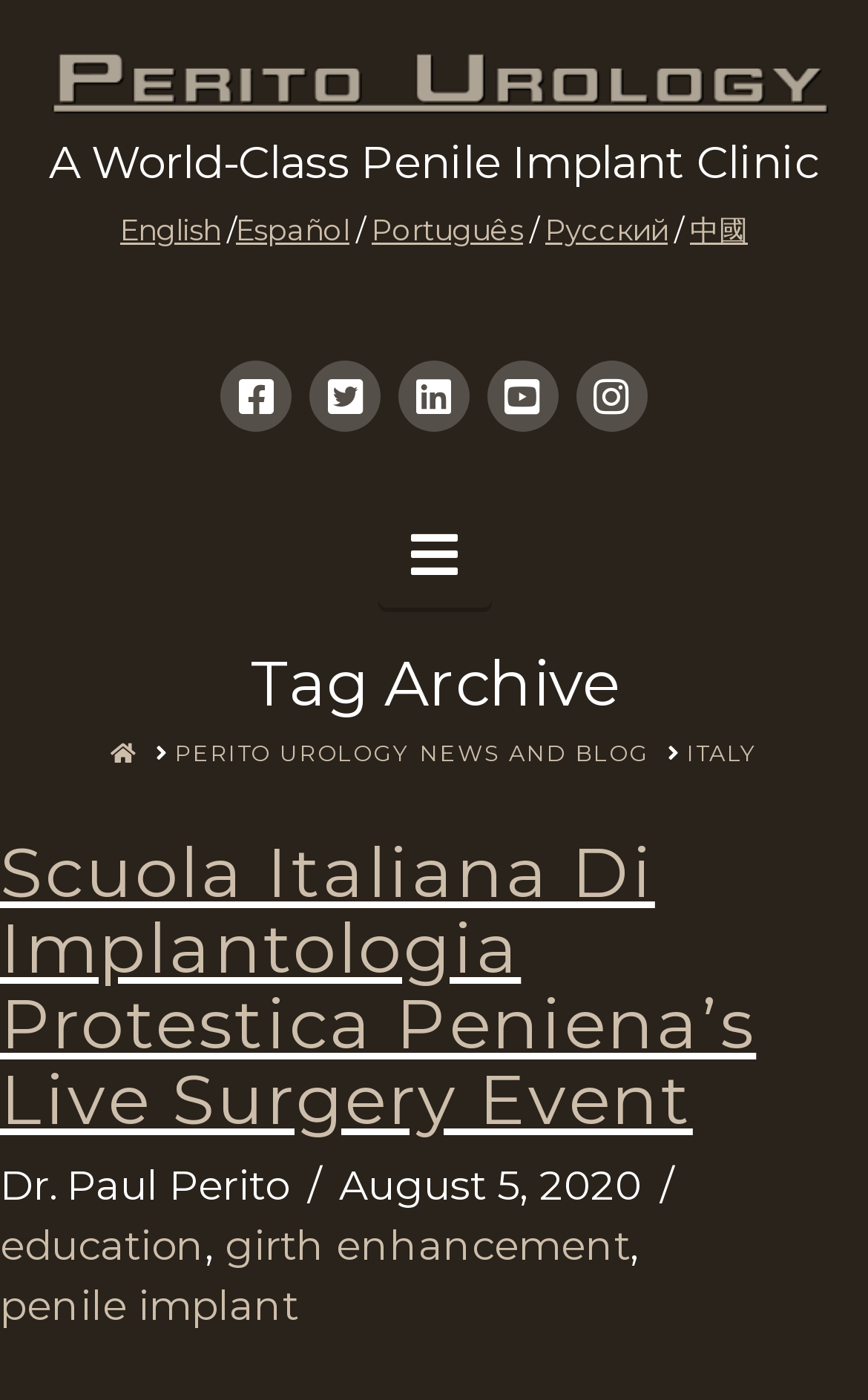How many social media links are there?
Provide a thorough and detailed answer to the question.

There are five social media links, namely Facebook, Twitter, LinkedIn, YouTube, and Instagram, located at the top of the webpage, allowing users to access the clinic's social media profiles.